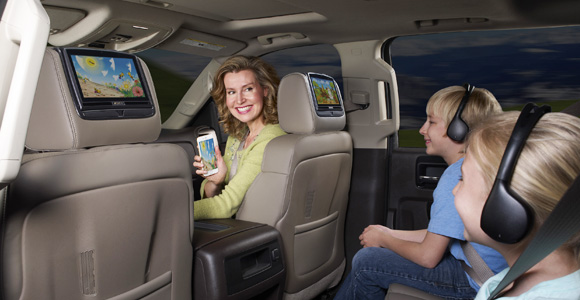Please analyze the image and provide a thorough answer to the question:
What is the color of the vehicle's interior?

The interior of the vehicle is plush tan leather, enhancing the comfort of the ride, which suggests a luxurious and cozy atmosphere for the family during their road trip.